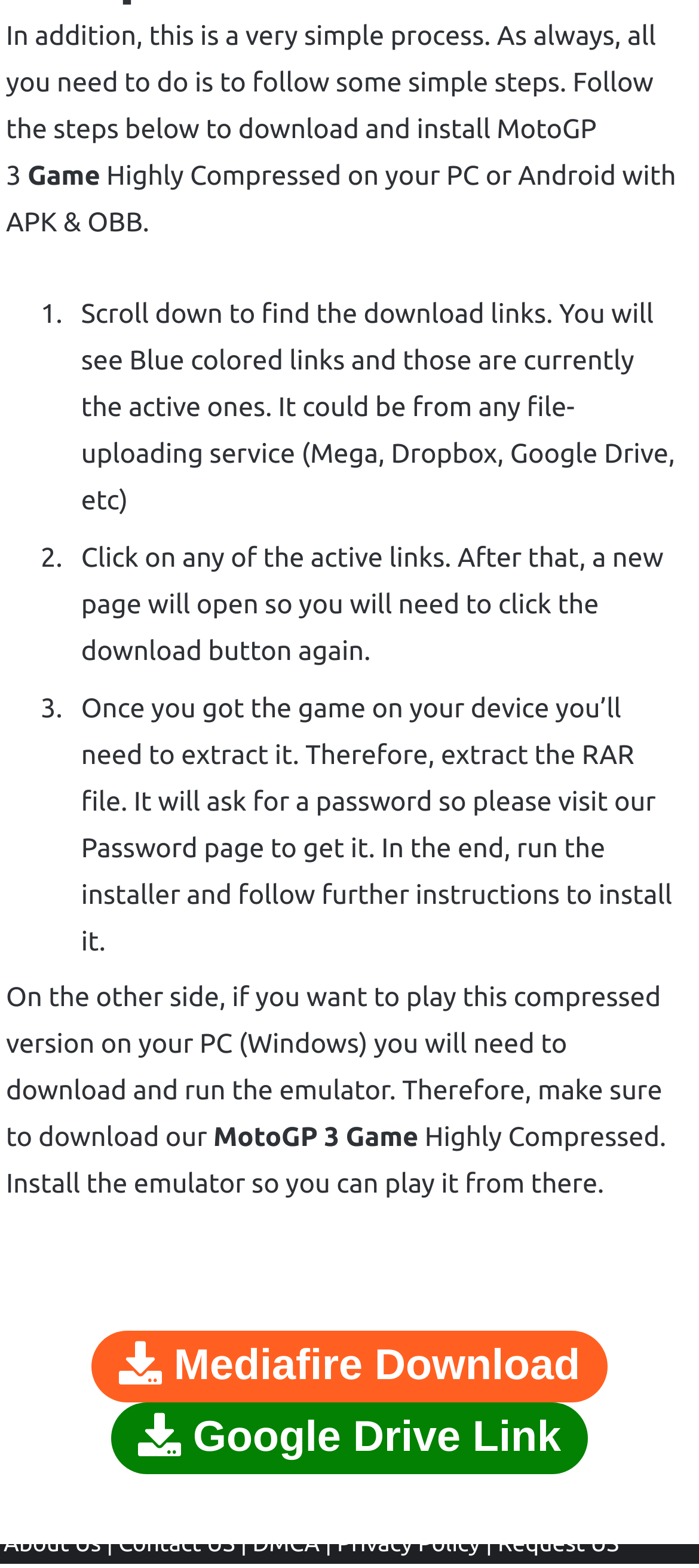What is the game being discussed?
Analyze the image and provide a thorough answer to the question.

The webpage is discussing the game MotoGP 3, which is evident from the text 'MotoGP 3 Game' and 'MotoGP 3 Highly Compressed' present on the webpage.